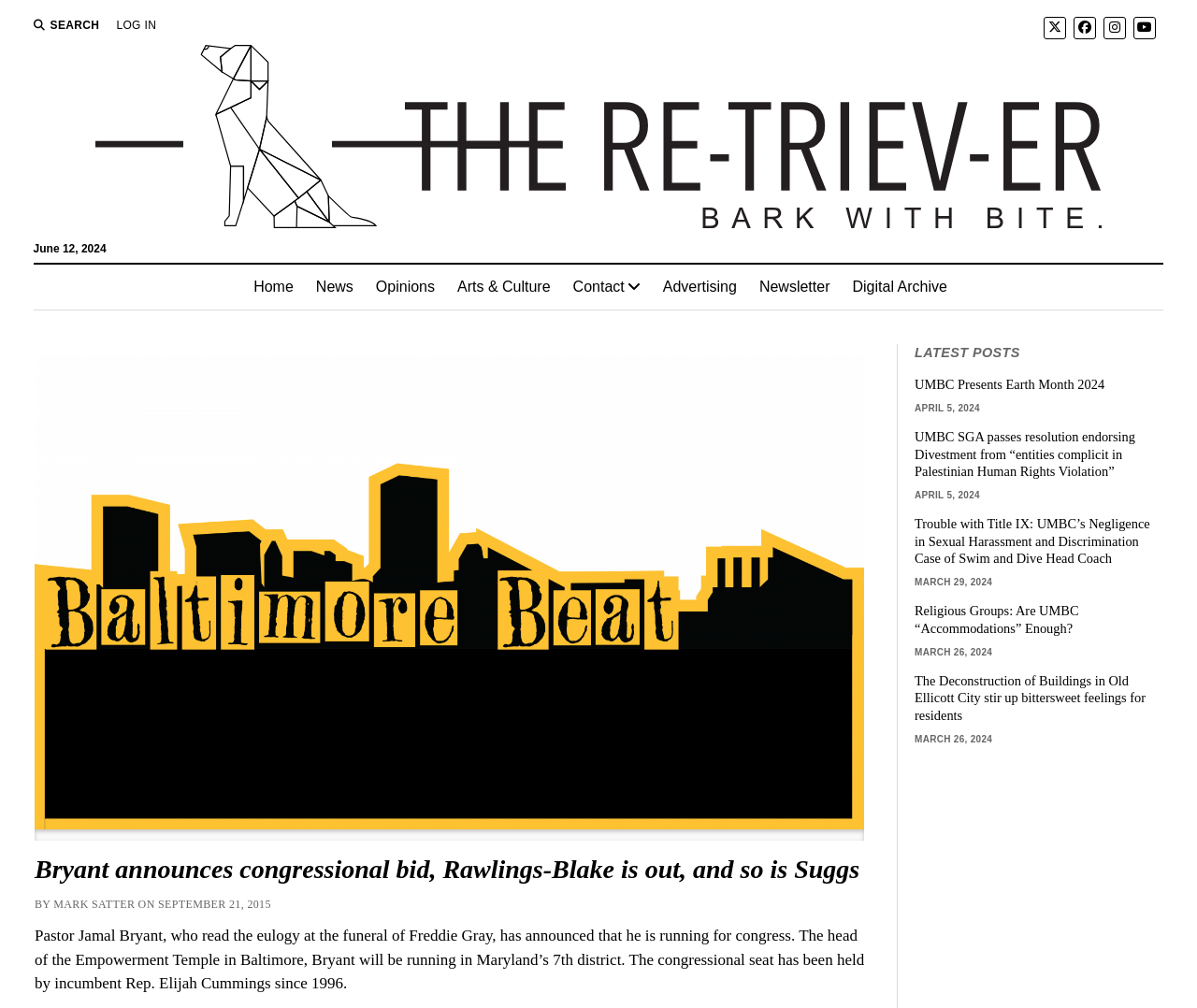Who is running for congress?
Refer to the image and answer the question using a single word or phrase.

Pastor Jamal Bryant